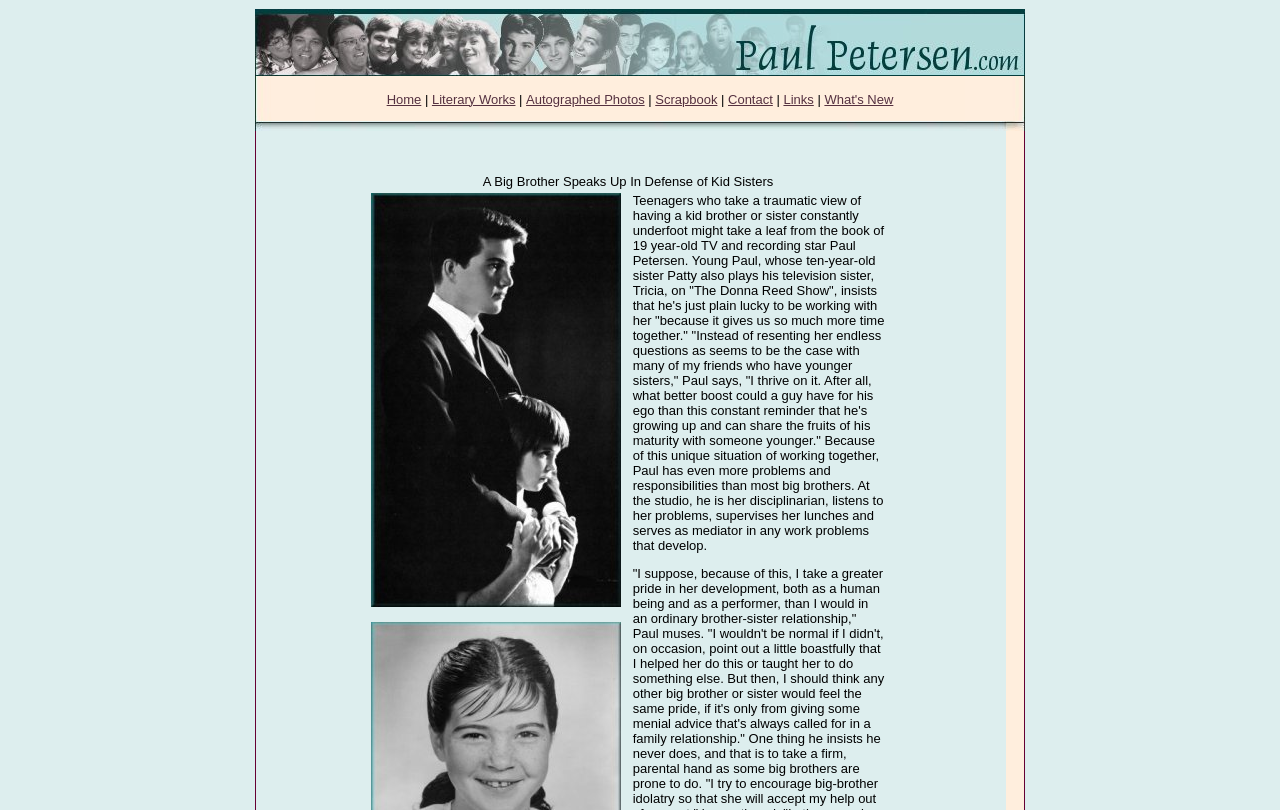Give the bounding box coordinates for this UI element: "alt="Back to Entry Page"". The coordinates should be four float numbers between 0 and 1, arranged as [left, top, right, bottom].

[0.199, 0.079, 0.801, 0.098]